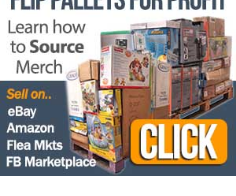What is the call-to-action button in the image?
Provide a short answer using one word or a brief phrase based on the image.

CLICK